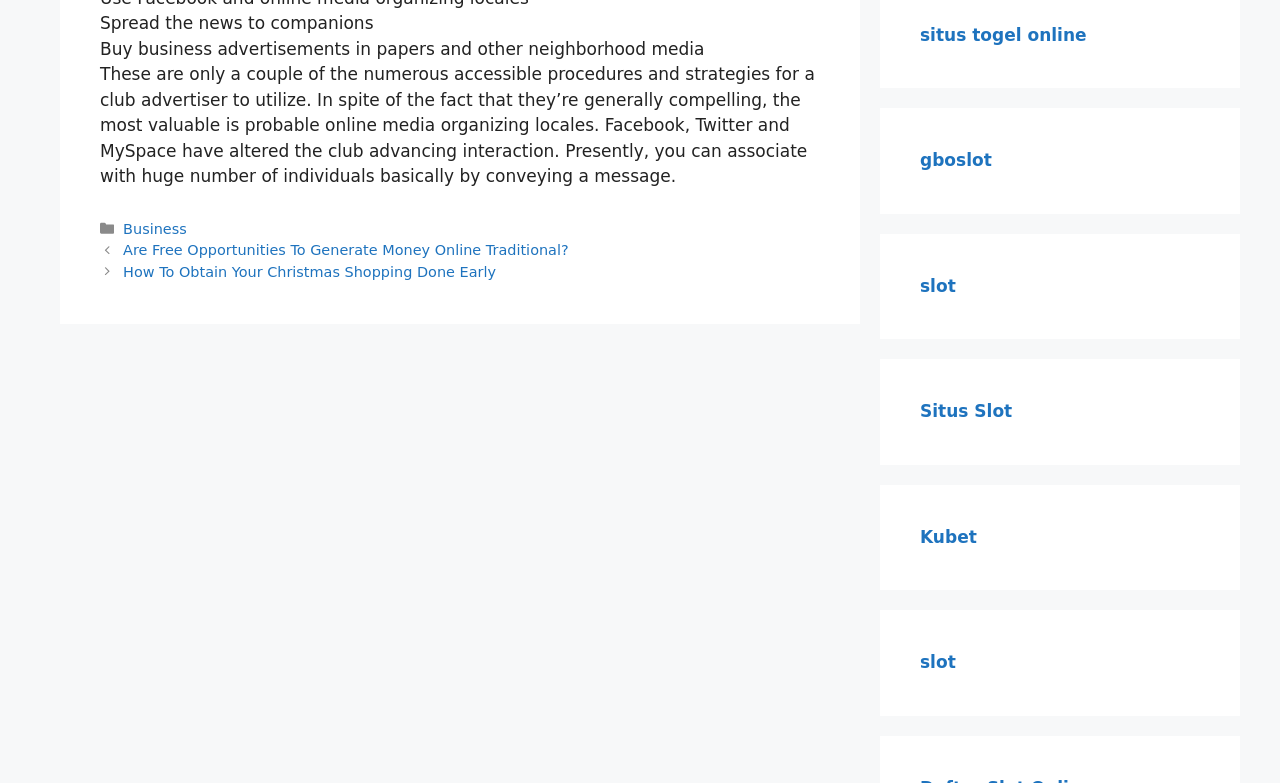Specify the bounding box coordinates of the element's region that should be clicked to achieve the following instruction: "Visit 'Are Free Opportunities To Generate Money Online Traditional?' post". The bounding box coordinates consist of four float numbers between 0 and 1, in the format [left, top, right, bottom].

[0.096, 0.31, 0.444, 0.33]